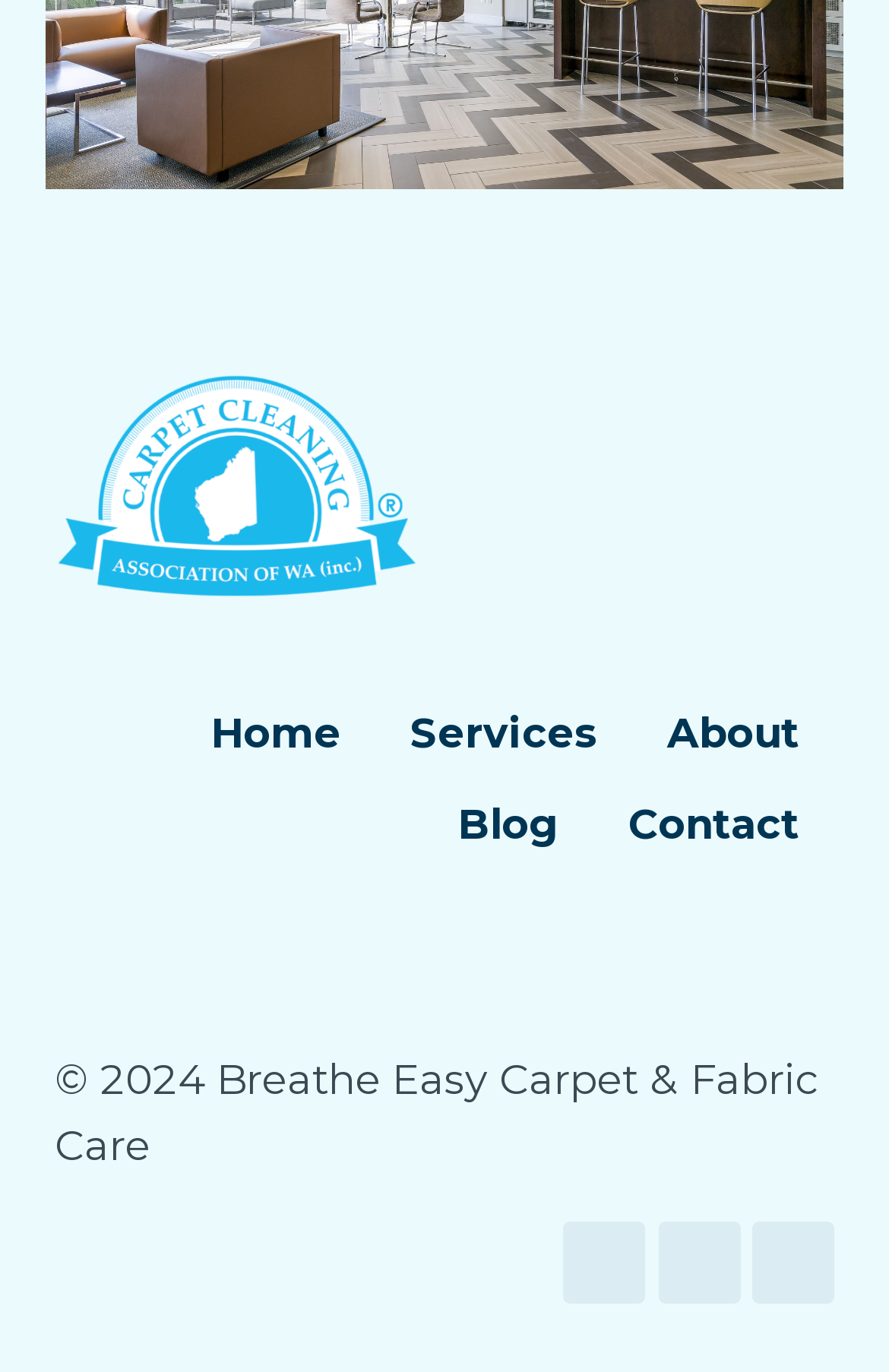Use the details in the image to answer the question thoroughly: 
What is the copyright year of the website?

I found a StaticText element with the text '© 2024 Breathe Easy Carpet & Fabric Care' which indicates the copyright year of the website.